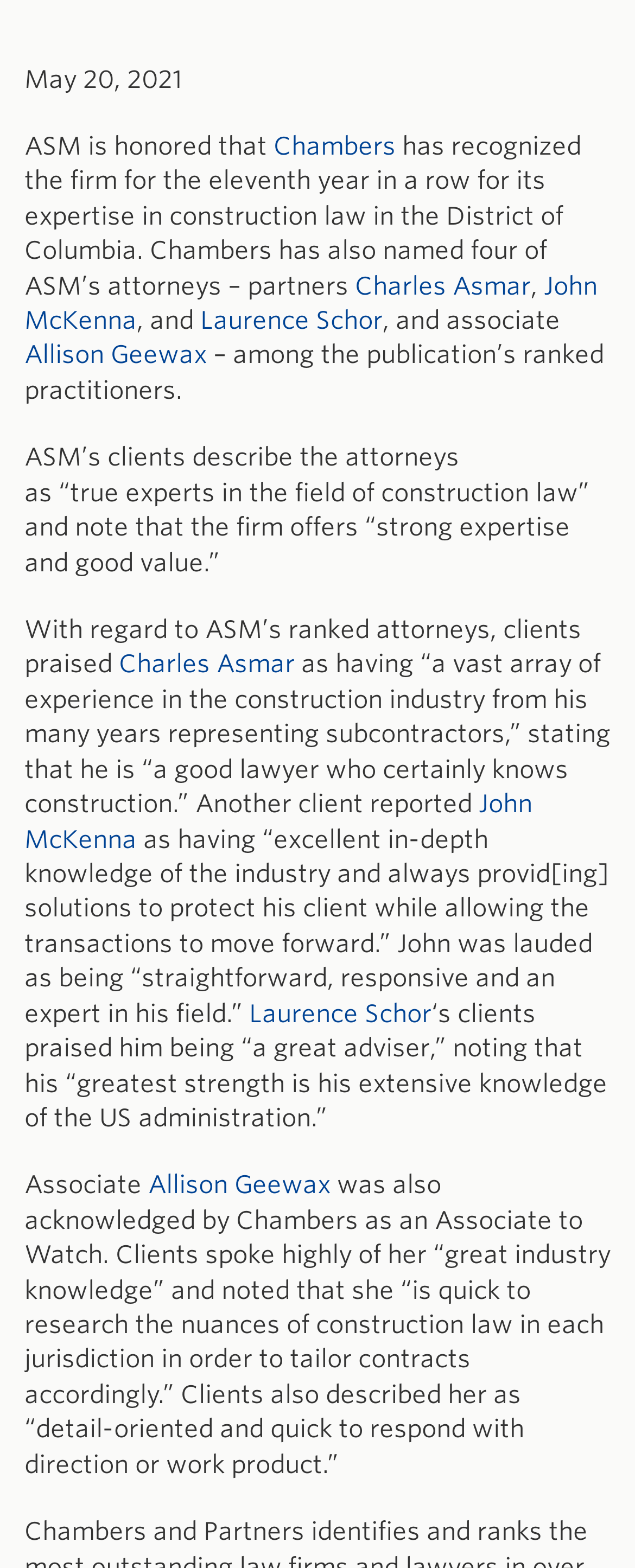What is the date mentioned at the top?
Could you give a comprehensive explanation in response to this question?

I found the date 'May 20, 2021' at the top of the webpage, which is a StaticText element with ID 170 and bounding box coordinates [0.038, 0.041, 0.287, 0.06].